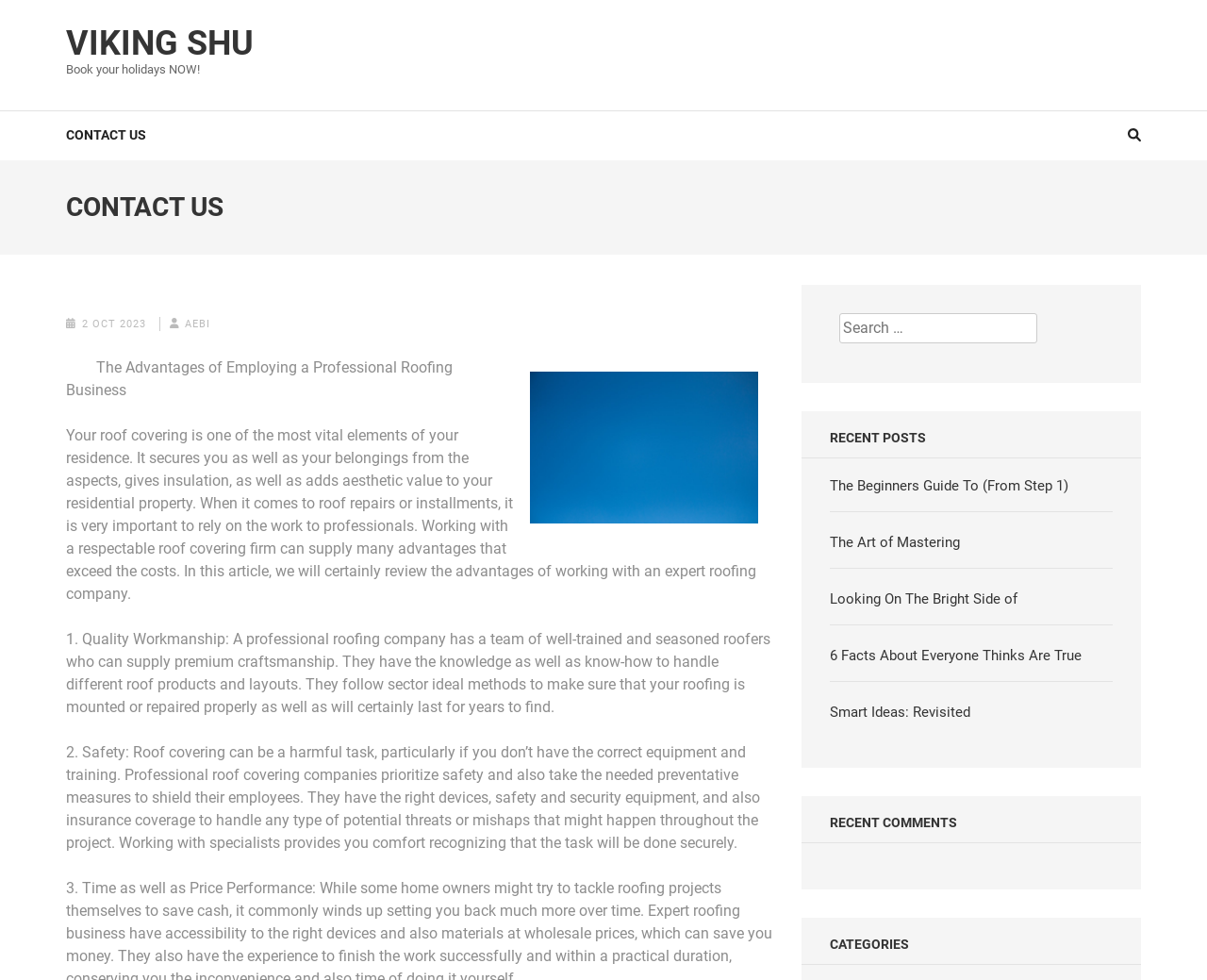Extract the bounding box for the UI element that matches this description: "Smart Ideas: Revisited".

[0.688, 0.718, 0.804, 0.735]